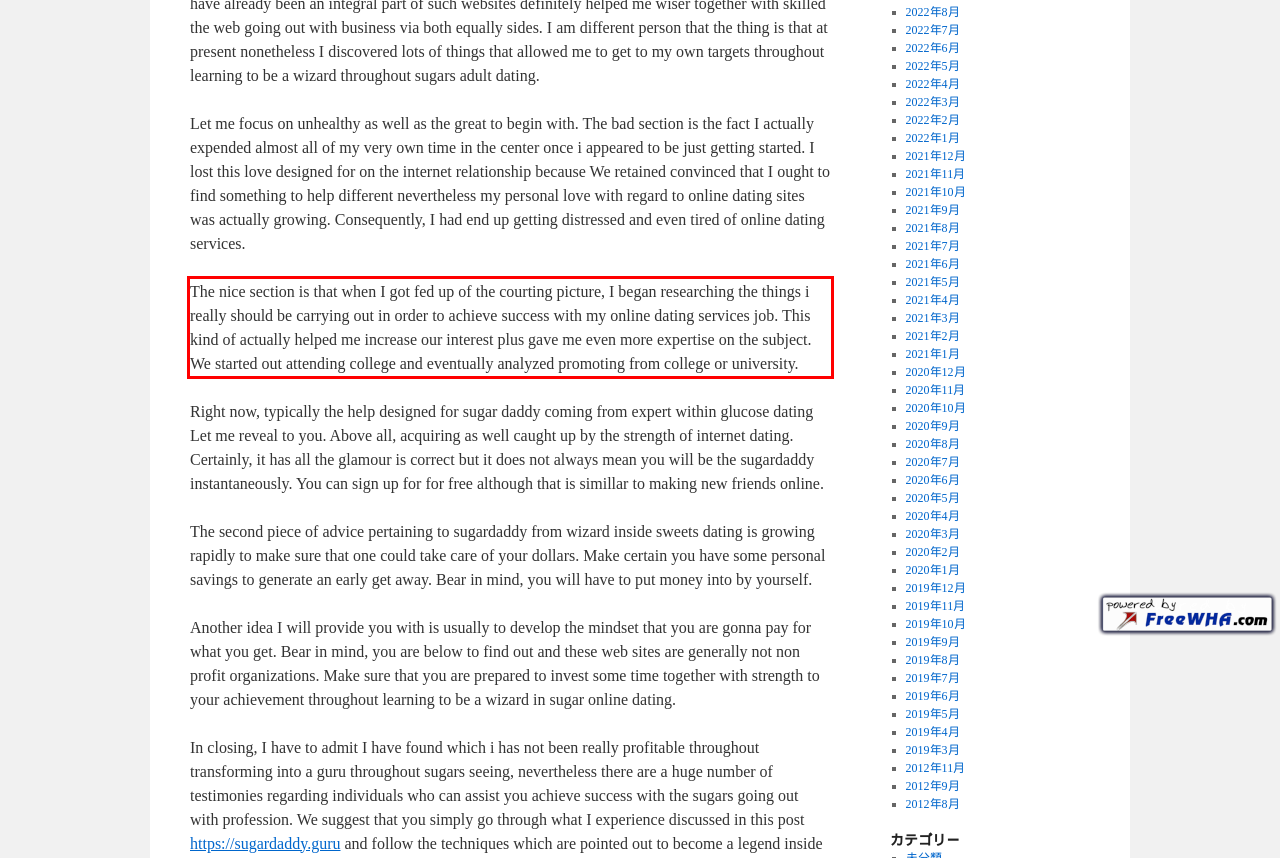Perform OCR on the text inside the red-bordered box in the provided screenshot and output the content.

The nice section is that when I got fed up of the courting picture, I began researching the things i really should be carrying out in order to achieve success with my online dating services job. This kind of actually helped me increase our interest plus gave me even more expertise on the subject. We started out attending college and eventually analyzed promoting from college or university.